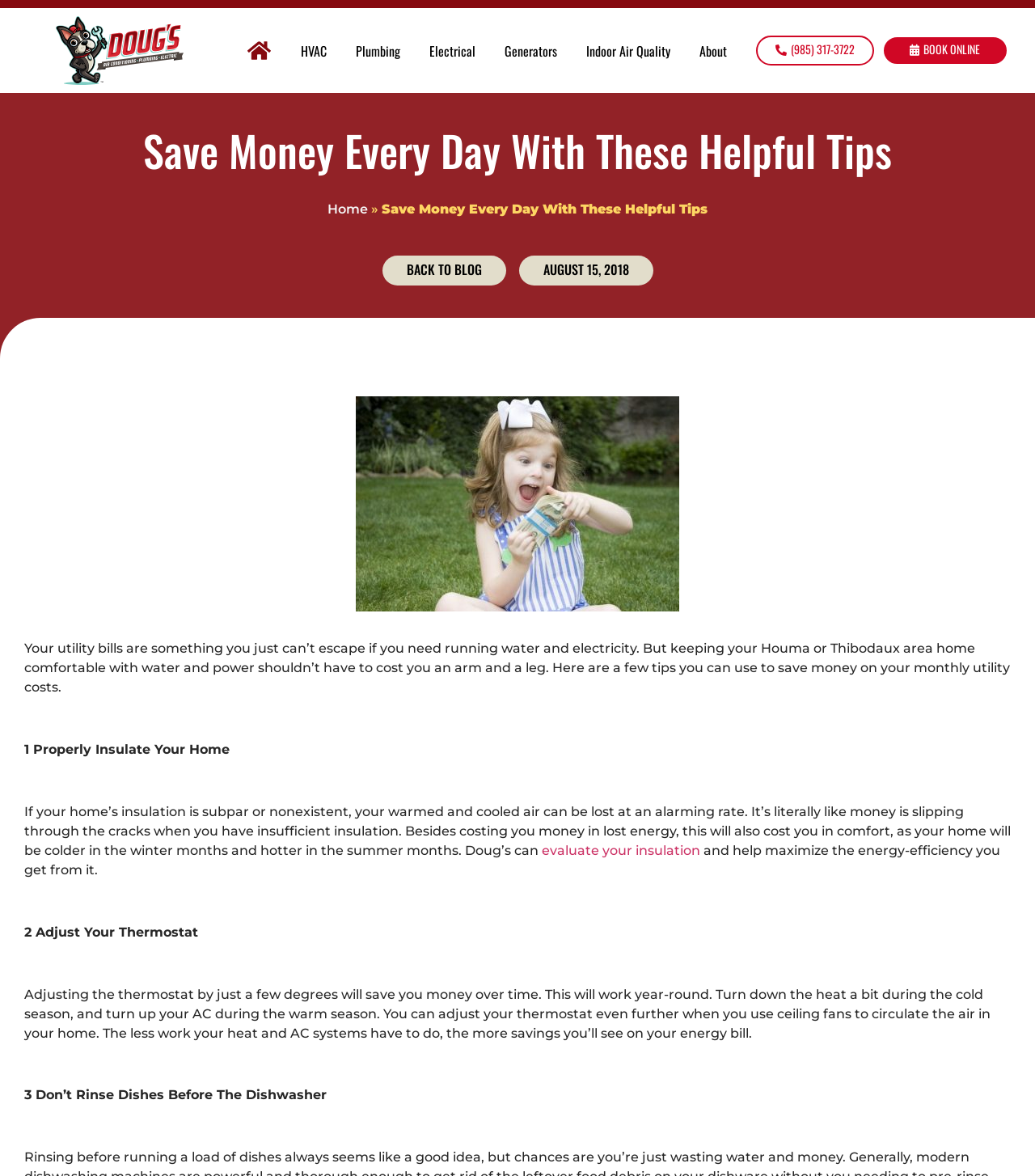Find the coordinates for the bounding box of the element with this description: "Book Online".

[0.852, 0.03, 0.974, 0.056]